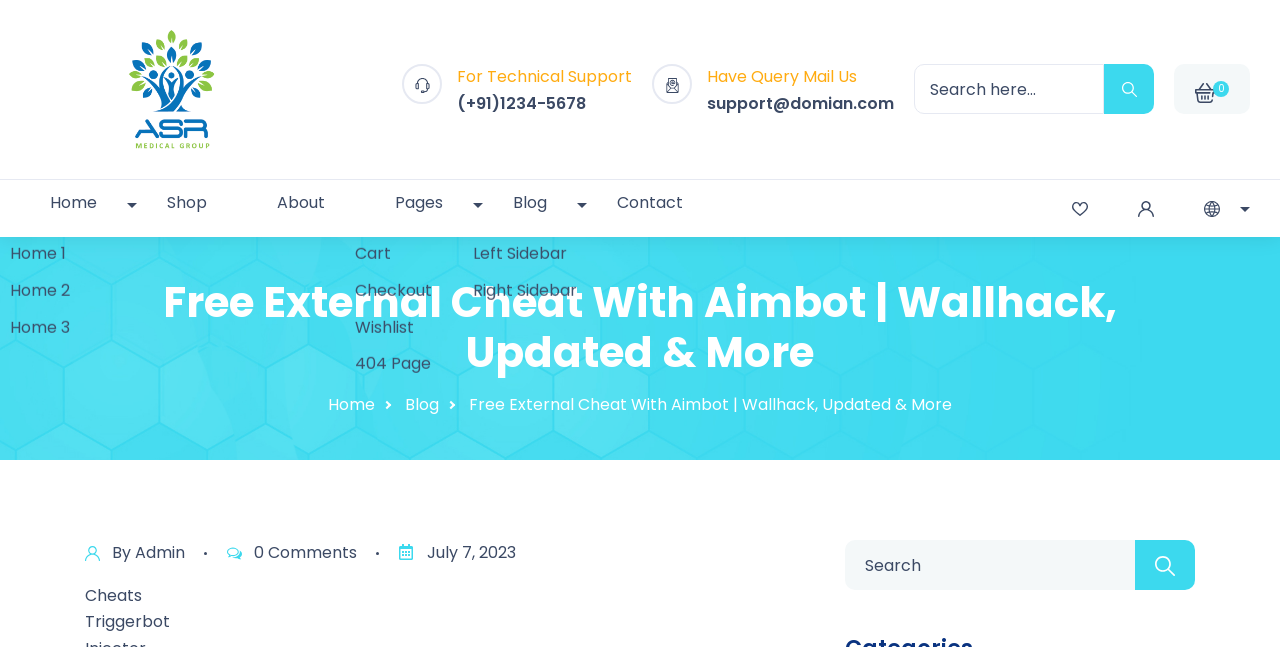Identify the bounding box coordinates for the region of the element that should be clicked to carry out the instruction: "Contact us". The bounding box coordinates should be four float numbers between 0 and 1, i.e., [left, top, right, bottom].

[0.349, 0.31, 0.401, 0.345]